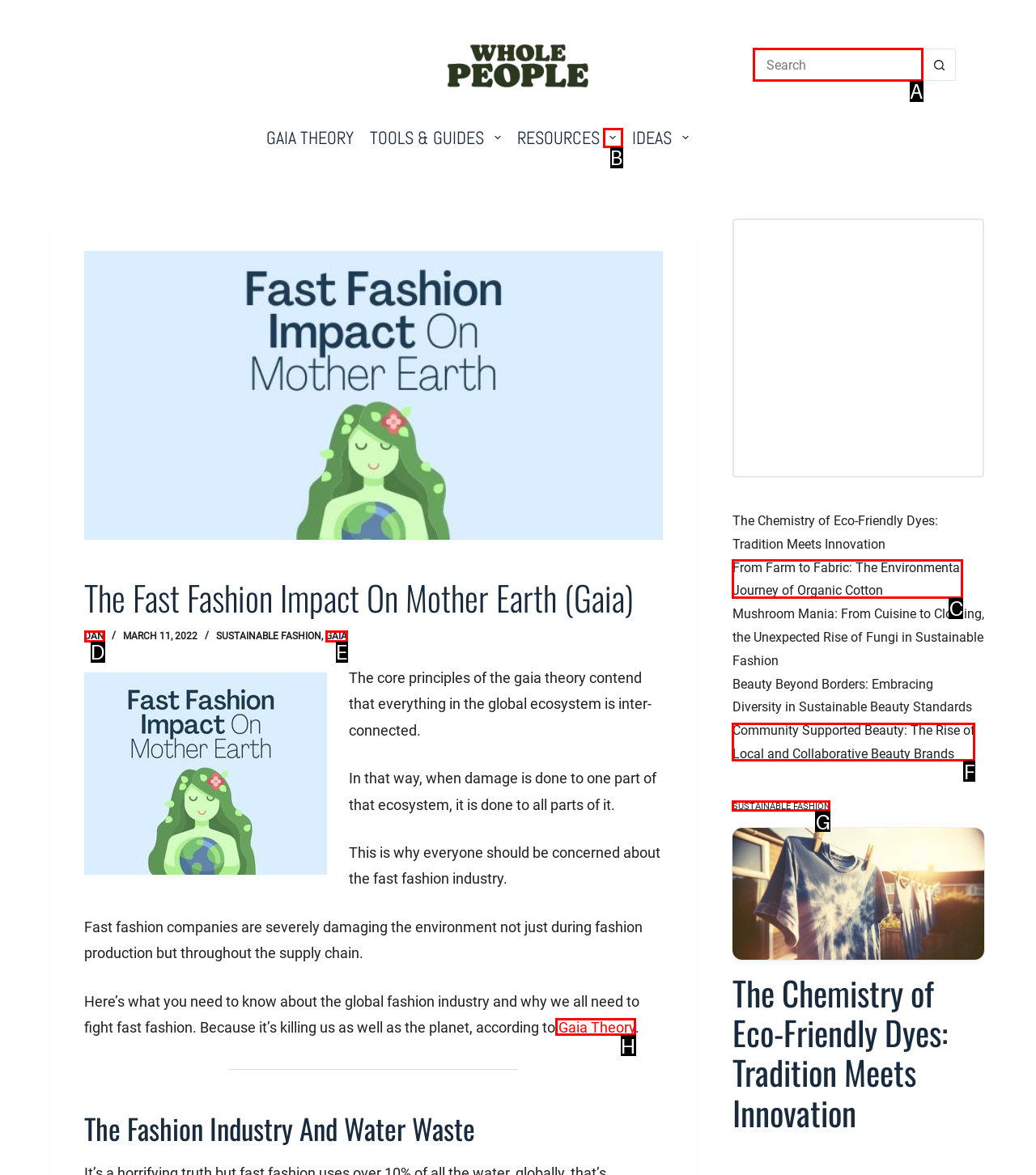Please indicate which HTML element should be clicked to fulfill the following task: Search for something. Provide the letter of the selected option.

A